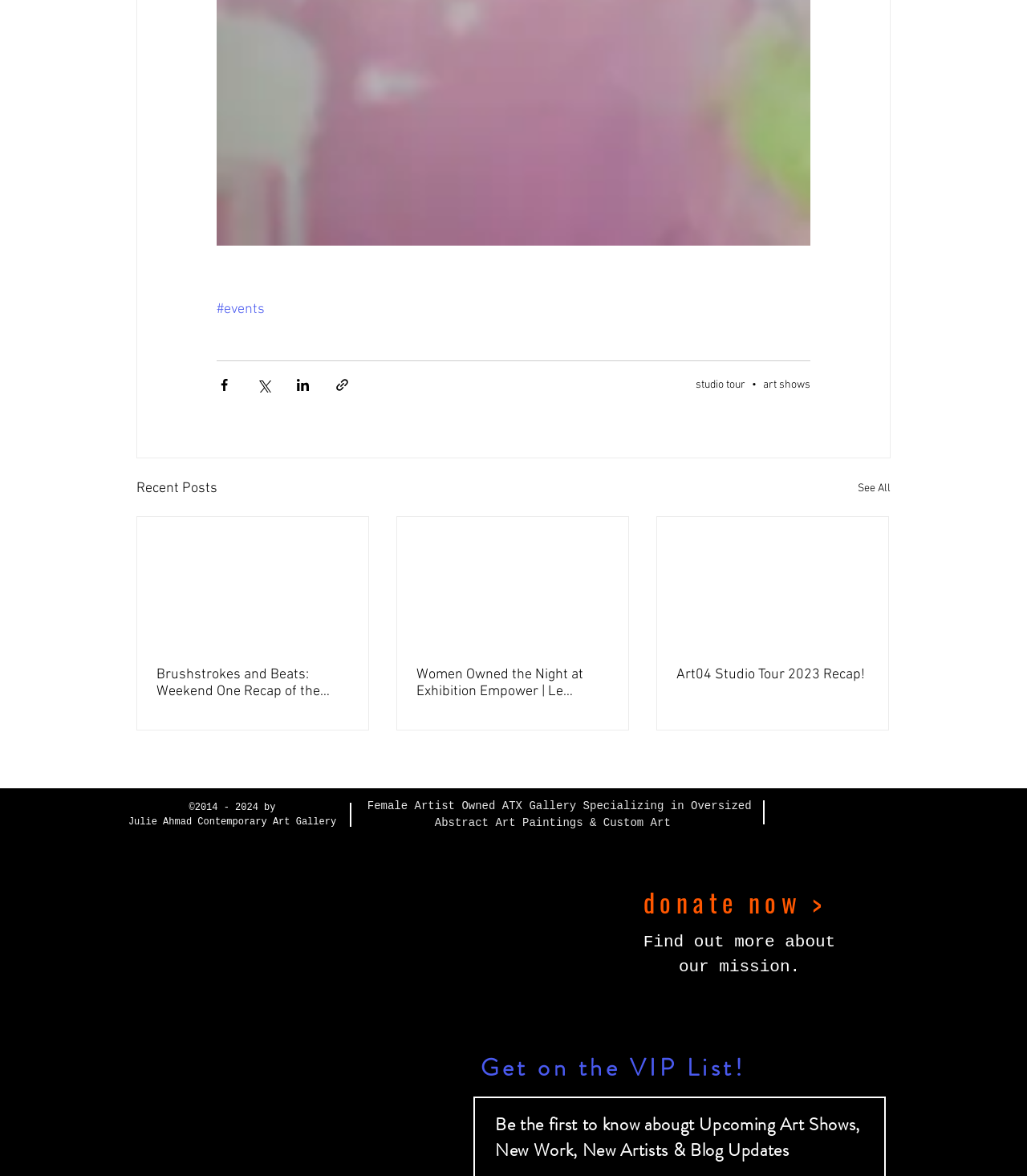What type of art is featured on the webpage?
Please ensure your answer is as detailed and informative as possible.

I found a link with the text 'Abstract Art Paintings &' located at [0.423, 0.694, 0.587, 0.705]. This suggests that the webpage features abstract art paintings.